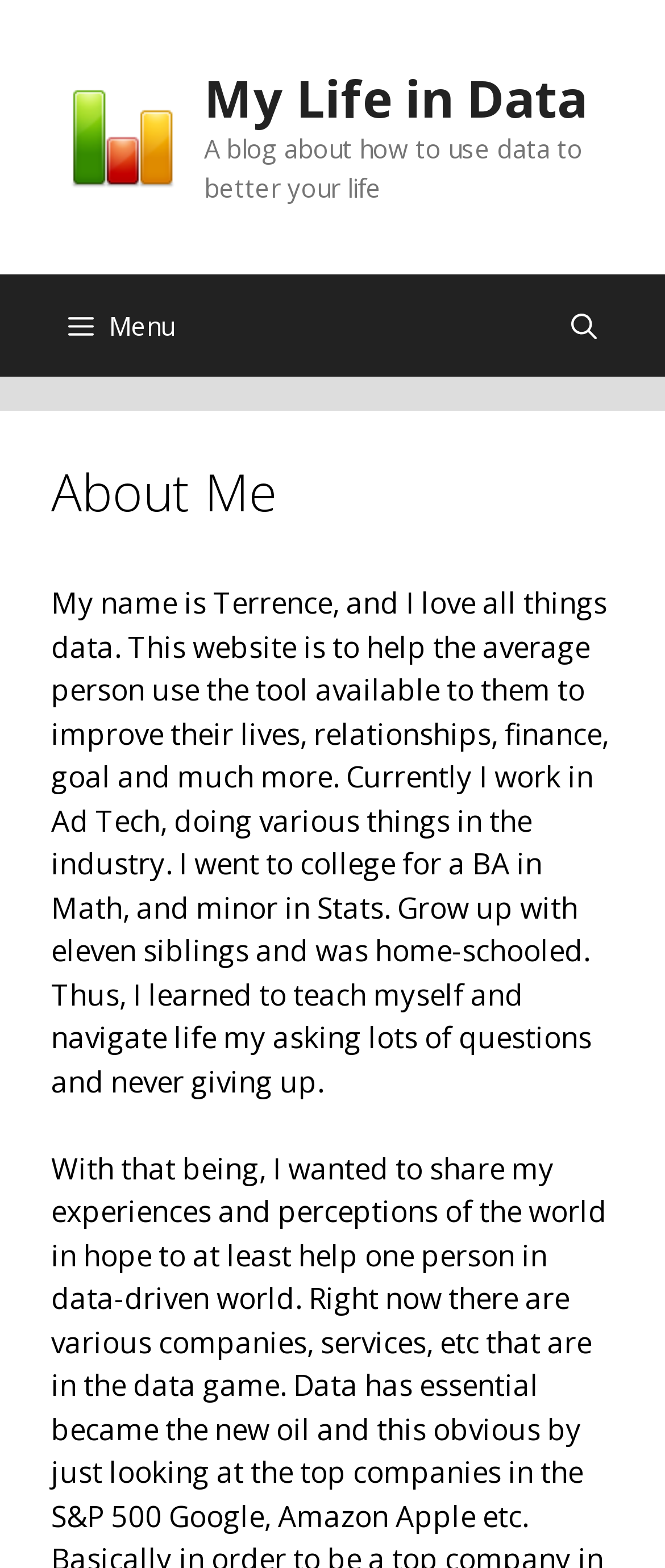How many siblings does the author have?
Please respond to the question with a detailed and informative answer.

The author's family background is mentioned in the static text element, which is a part of the 'About Me' section, stating 'Grow up with eleven siblings and was home-schooled...'.